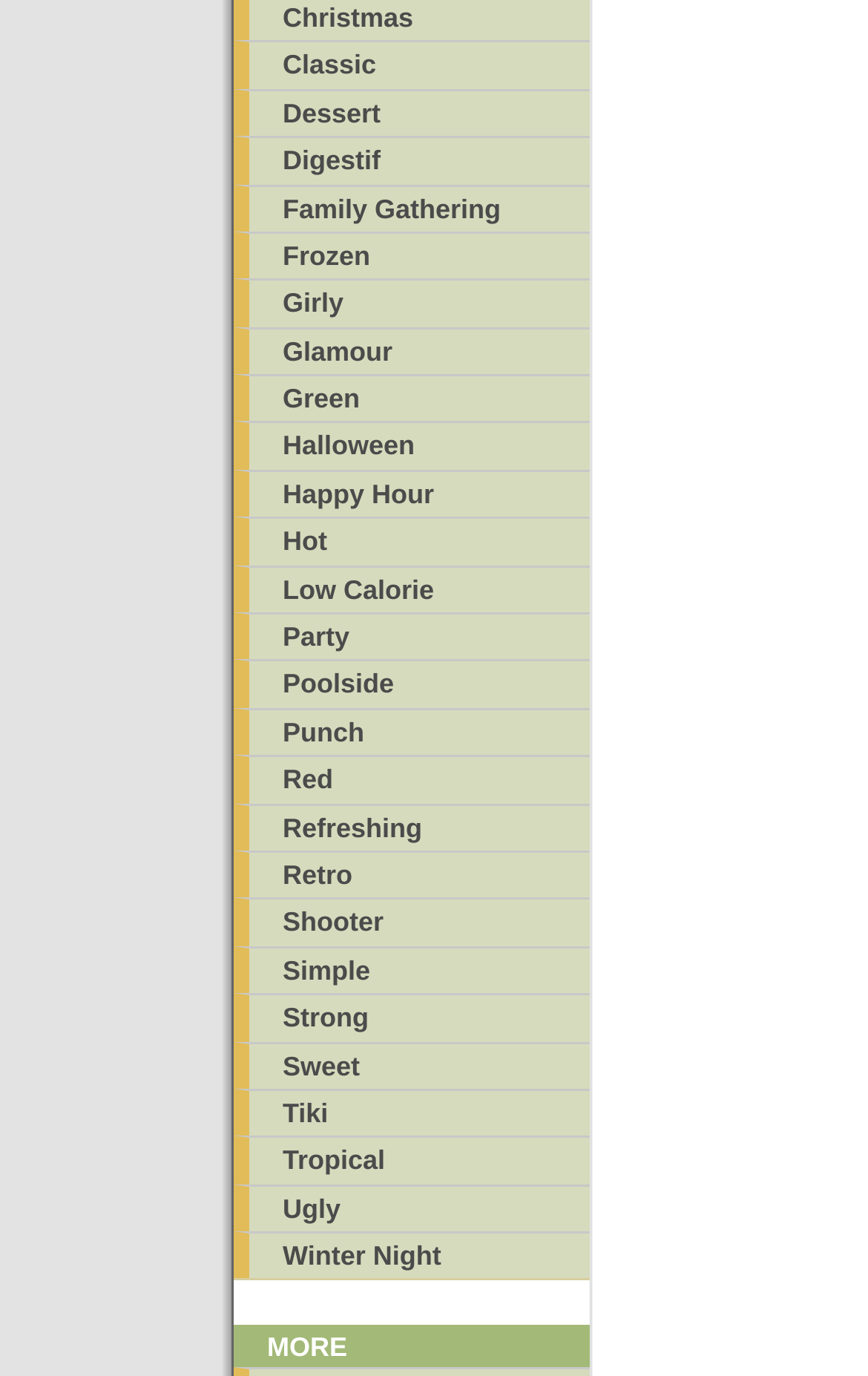What is the last cocktail category?
Provide a concise answer using a single word or phrase based on the image.

Winter Night